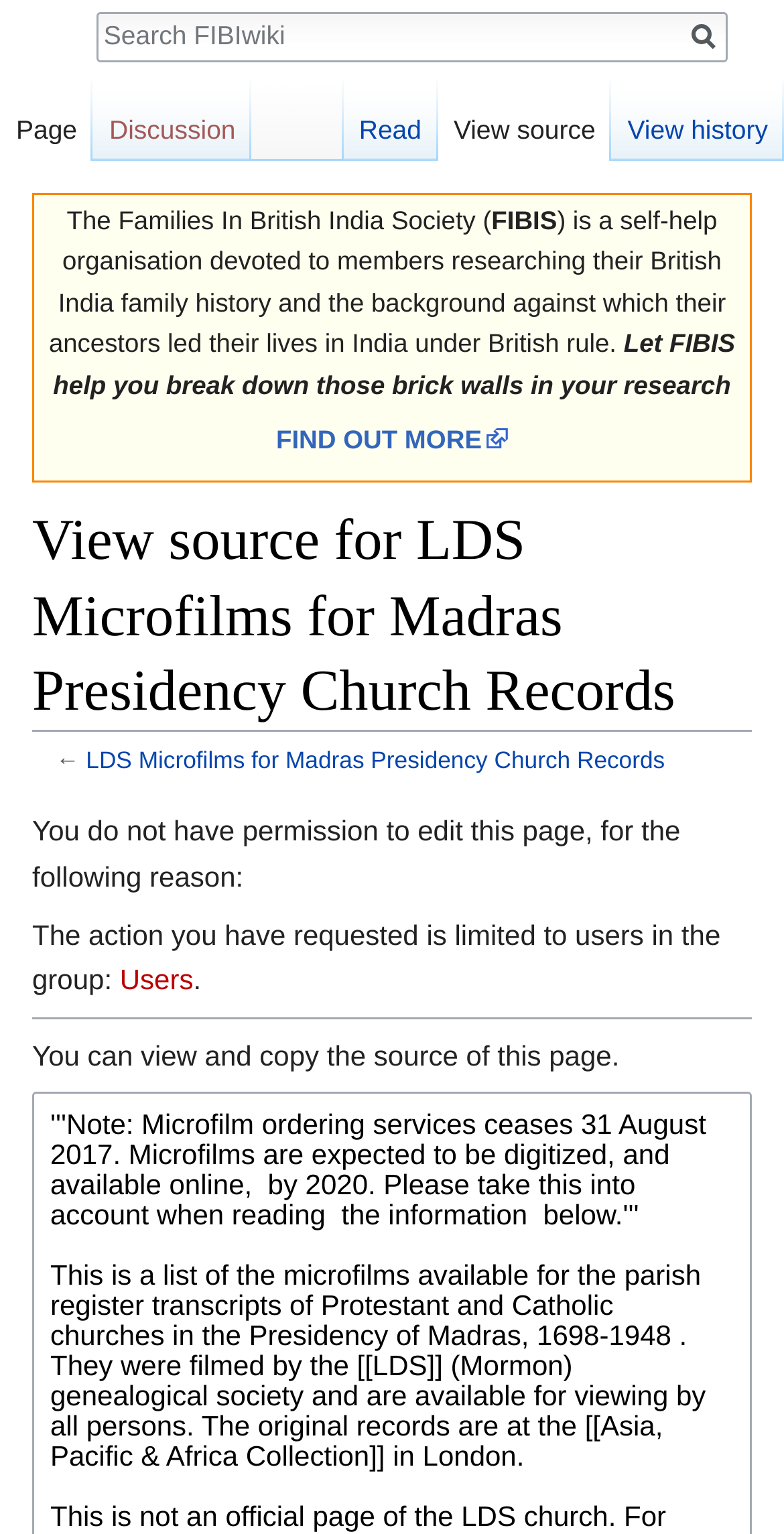Identify the headline of the webpage and generate its text content.

View source for LDS Microfilms for Madras Presidency Church Records